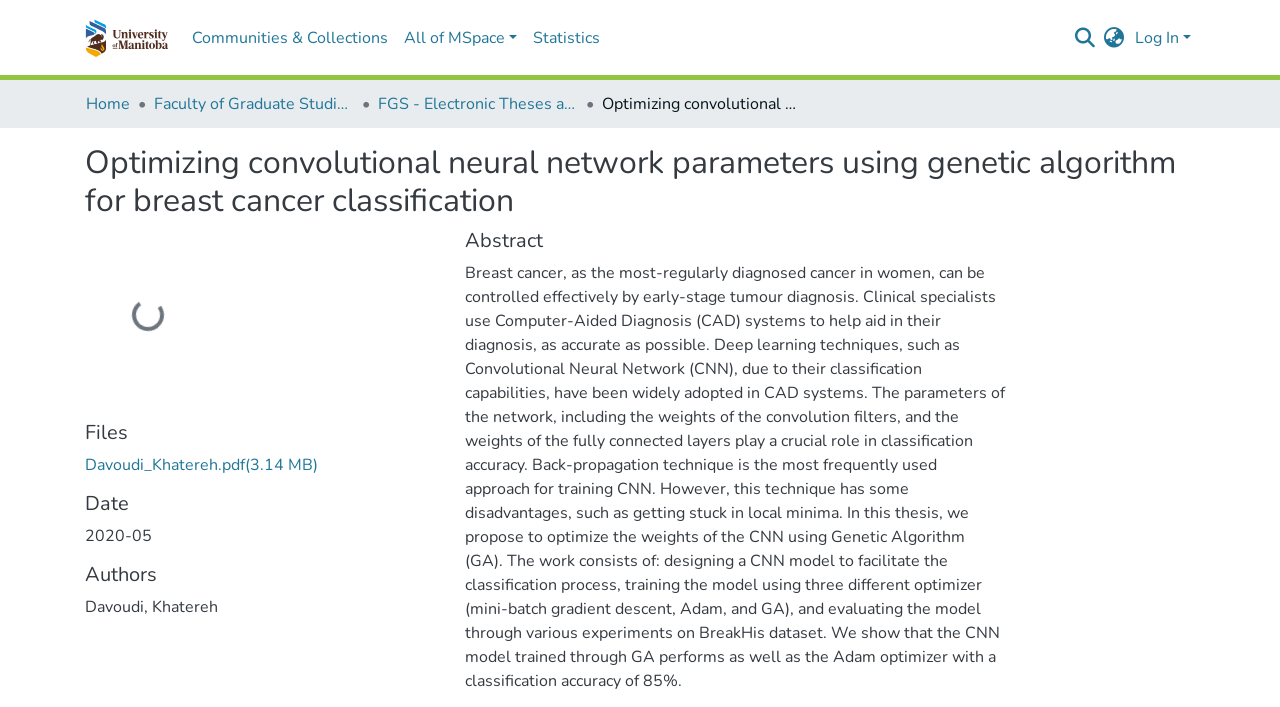Specify the bounding box coordinates of the area to click in order to follow the given instruction: "Log in."

[0.884, 0.038, 0.934, 0.069]